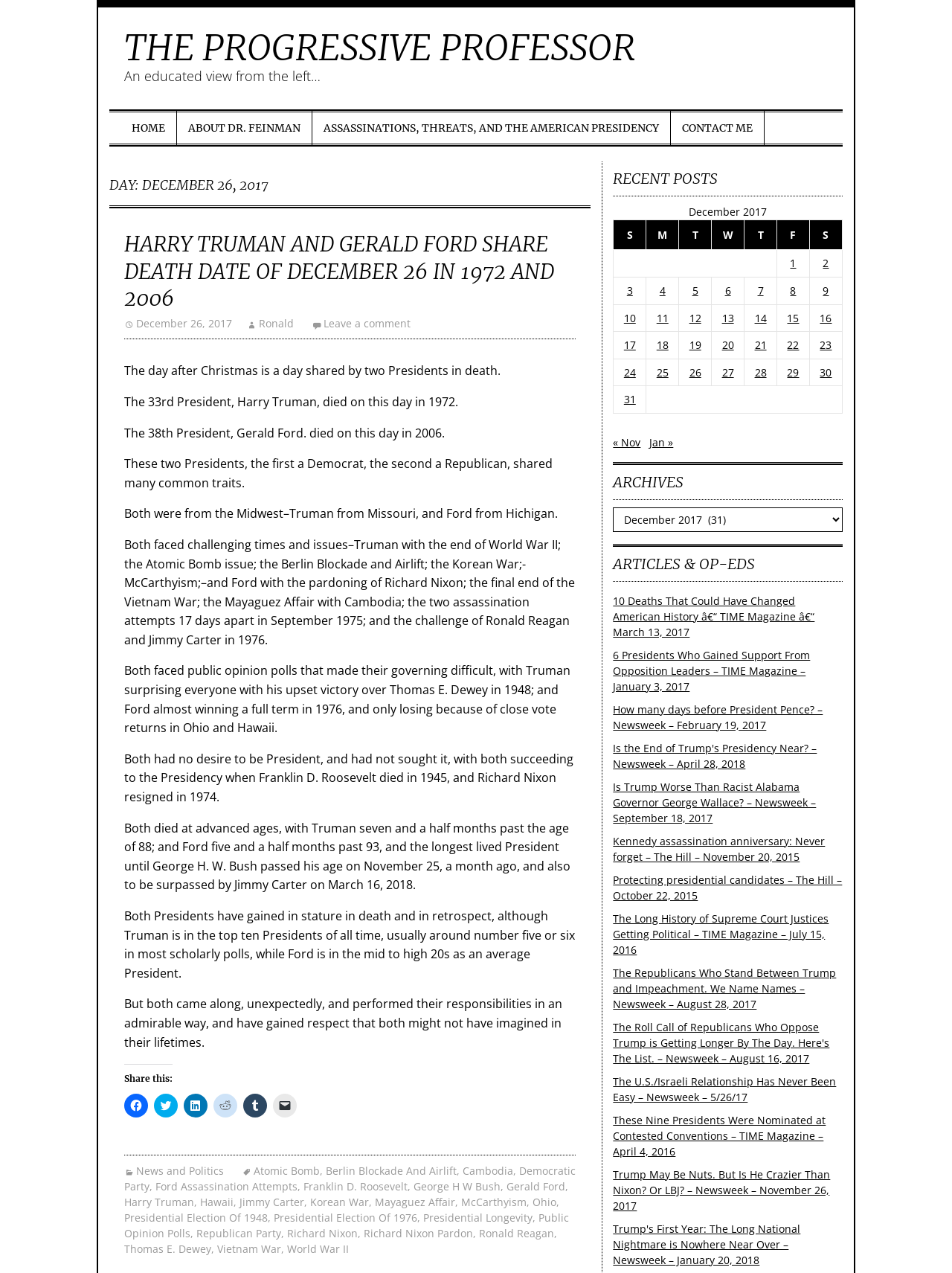How many Presidents are mentioned in the article?
Based on the screenshot, give a detailed explanation to answer the question.

The article mentions two Presidents, Harry Truman and Gerald Ford, who shared a common death date of December 26.